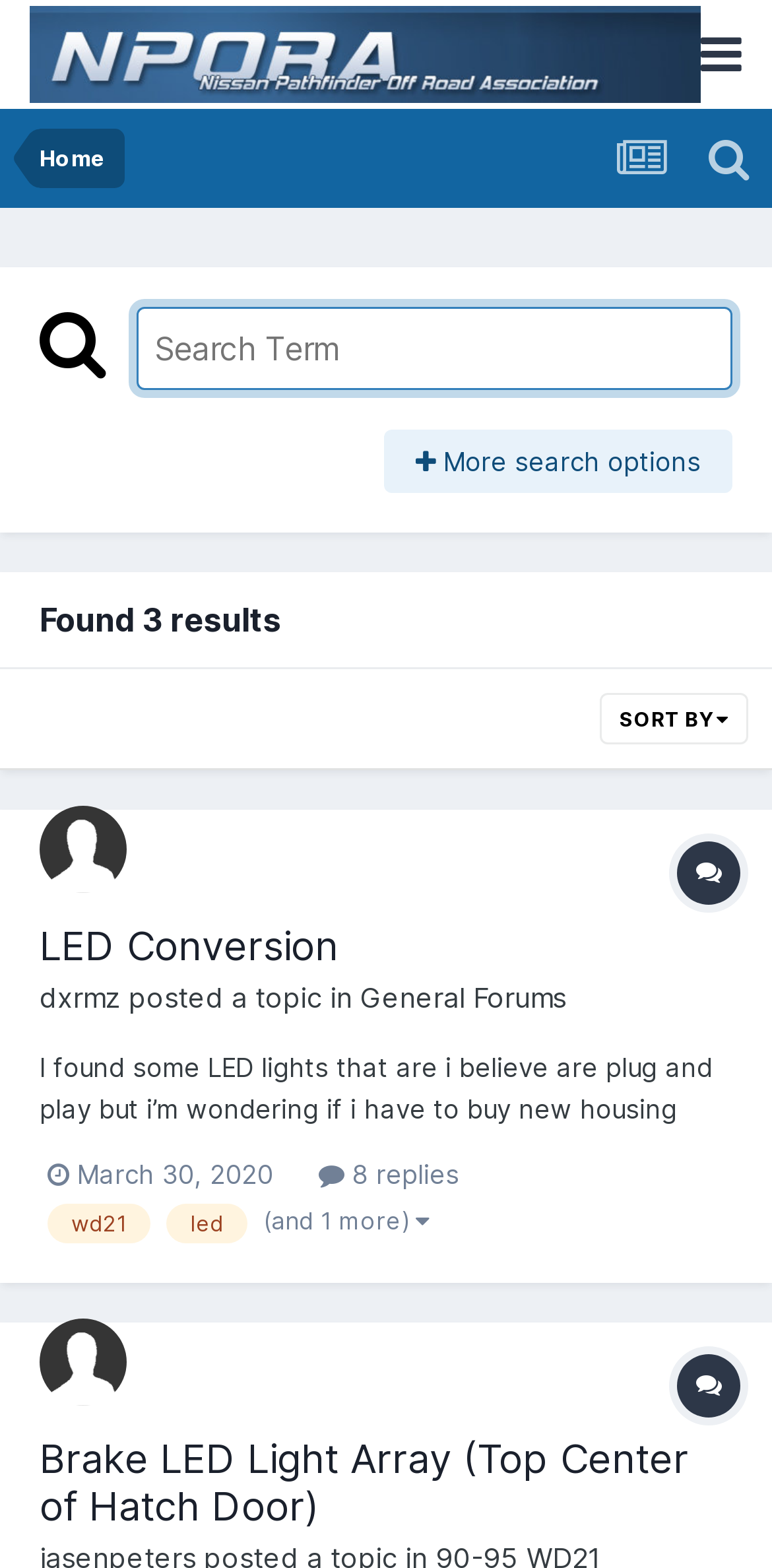Locate the bounding box coordinates of the area where you should click to accomplish the instruction: "Sort the results".

[0.777, 0.443, 0.969, 0.475]